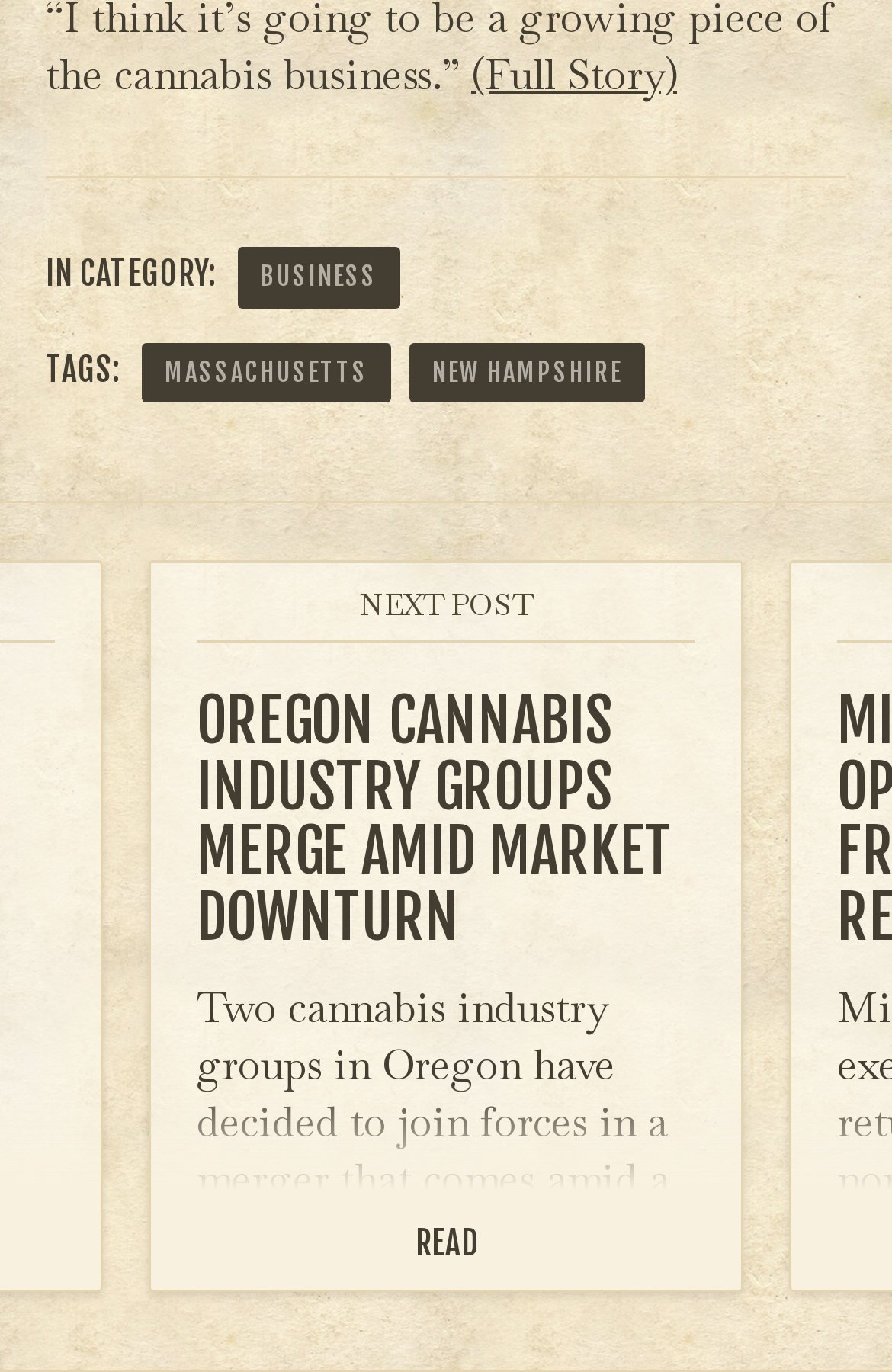Using the information shown in the image, answer the question with as much detail as possible: What is the state mentioned in the next post?

The state mentioned in the next post can be determined by reading the content of the link 'NEXT POST OREGON CANNABIS INDUSTRY GROUPS MERGE AMID MARKET DOWNTURN'. The content mentions 'Oregon' as the state where the cannabis industry groups are merging.